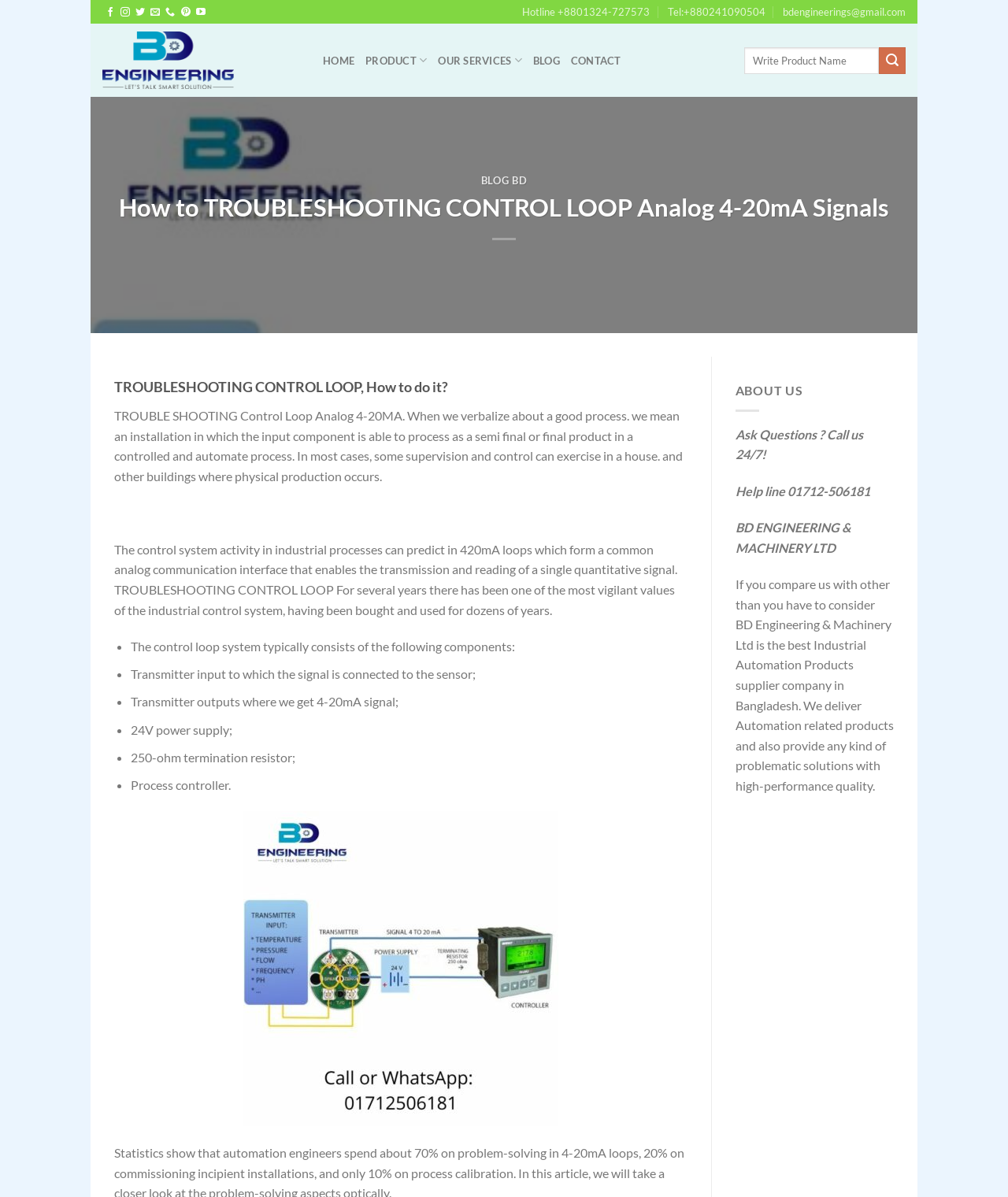Answer the following query concisely with a single word or phrase:
What is the topic of the blog post?

Troubleshooting control loop